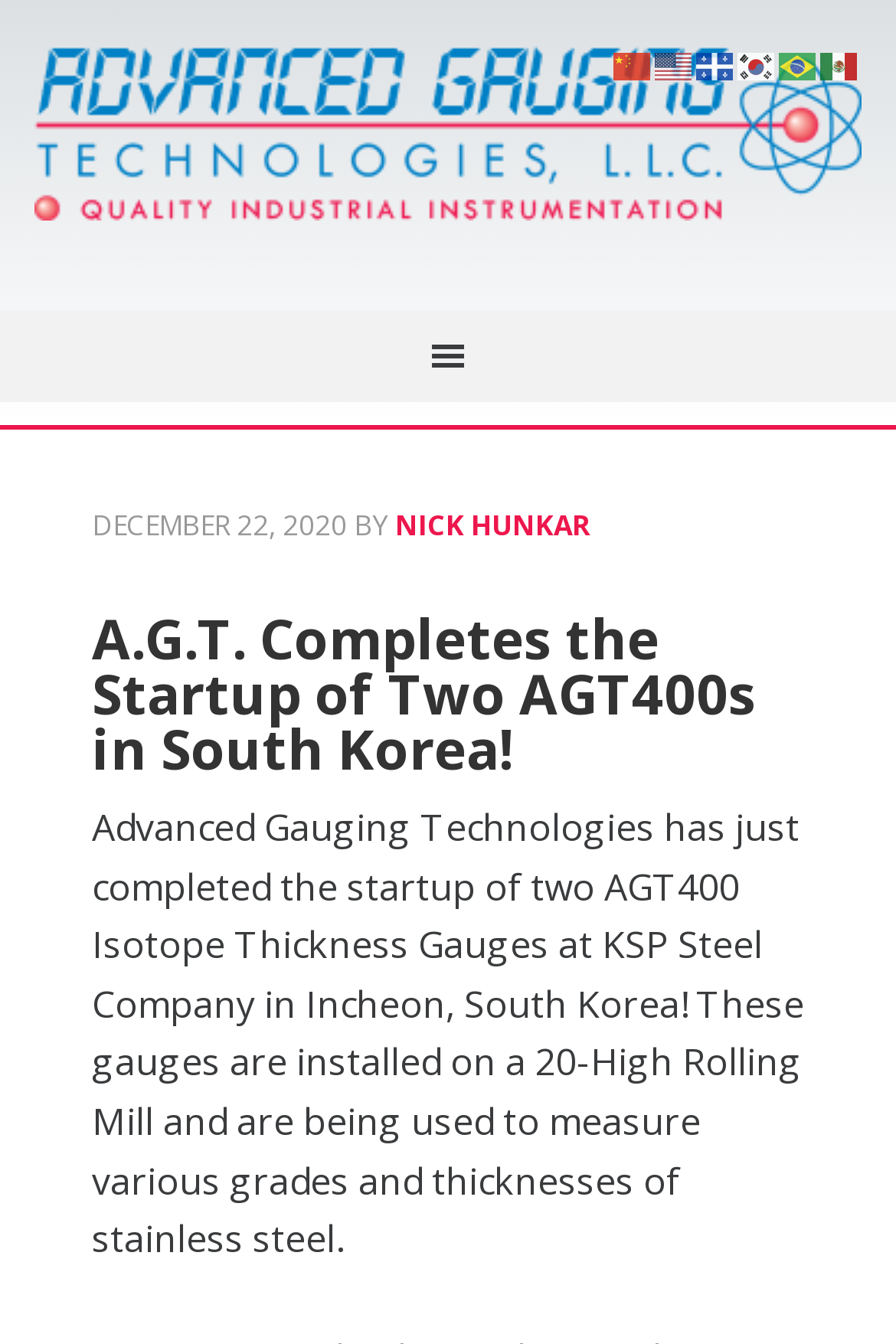What is the type of steel being measured?
Give a single word or phrase as your answer by examining the image.

stainless steel